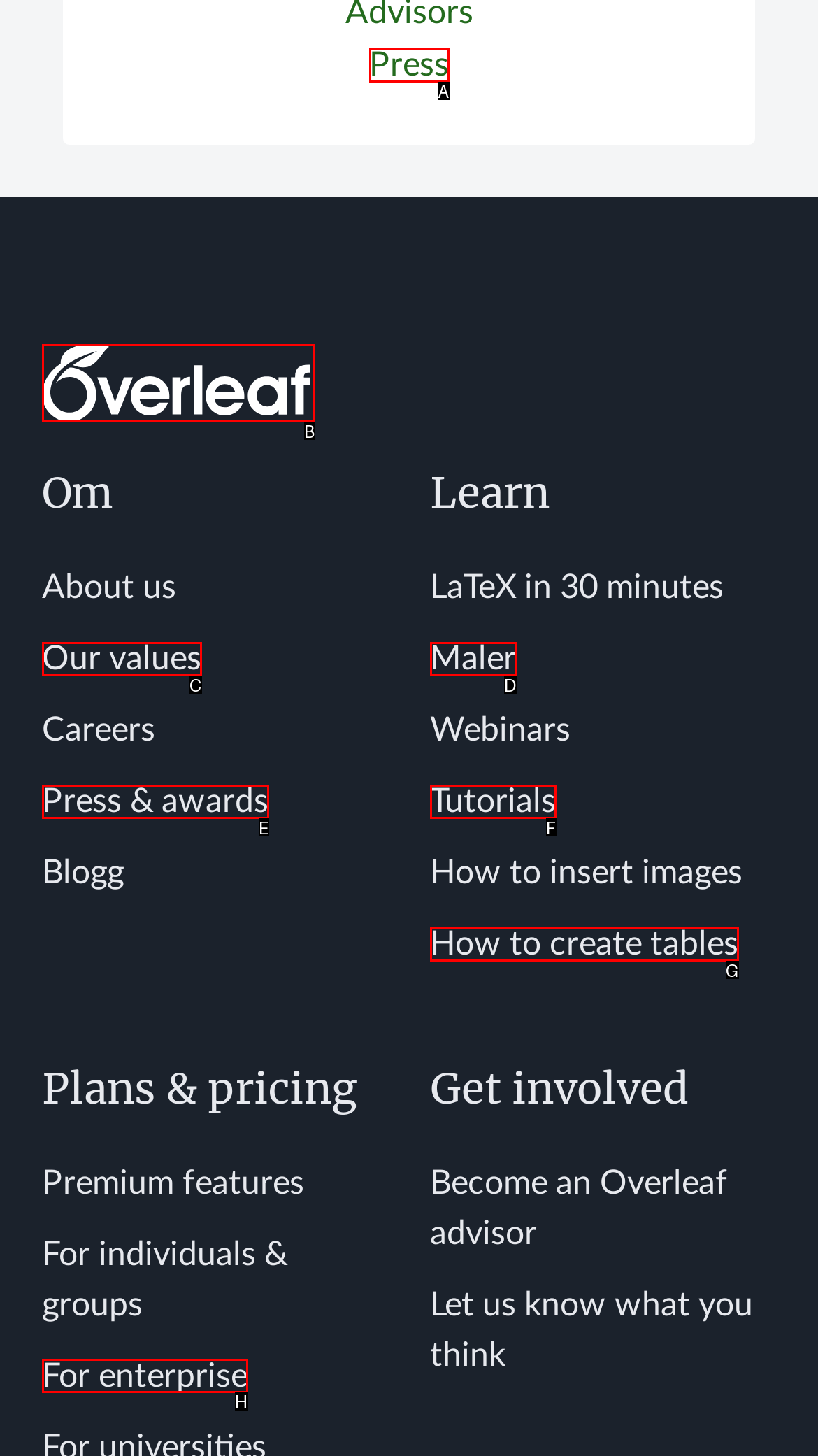Pick the HTML element that corresponds to the description: Tutorials
Answer with the letter of the correct option from the given choices directly.

F